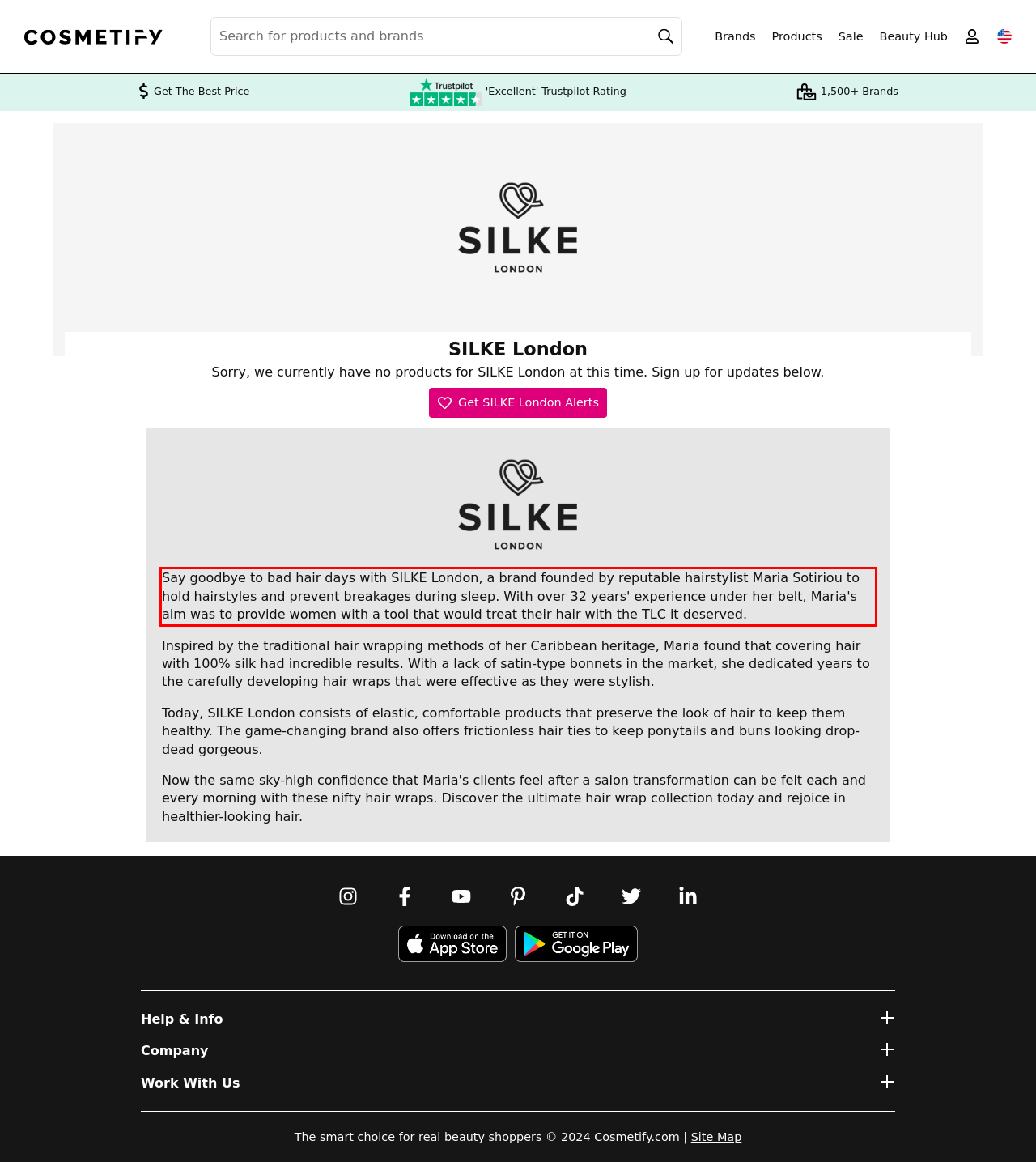You are provided with a screenshot of a webpage featuring a red rectangle bounding box. Extract the text content within this red bounding box using OCR.

Say goodbye to bad hair days with SILKE London, a brand founded by reputable hairstylist Maria Sotiriou to hold hairstyles and prevent breakages during sleep. With over 32 years' experience under her belt, Maria's aim was to provide women with a tool that would treat their hair with the TLC it deserved.